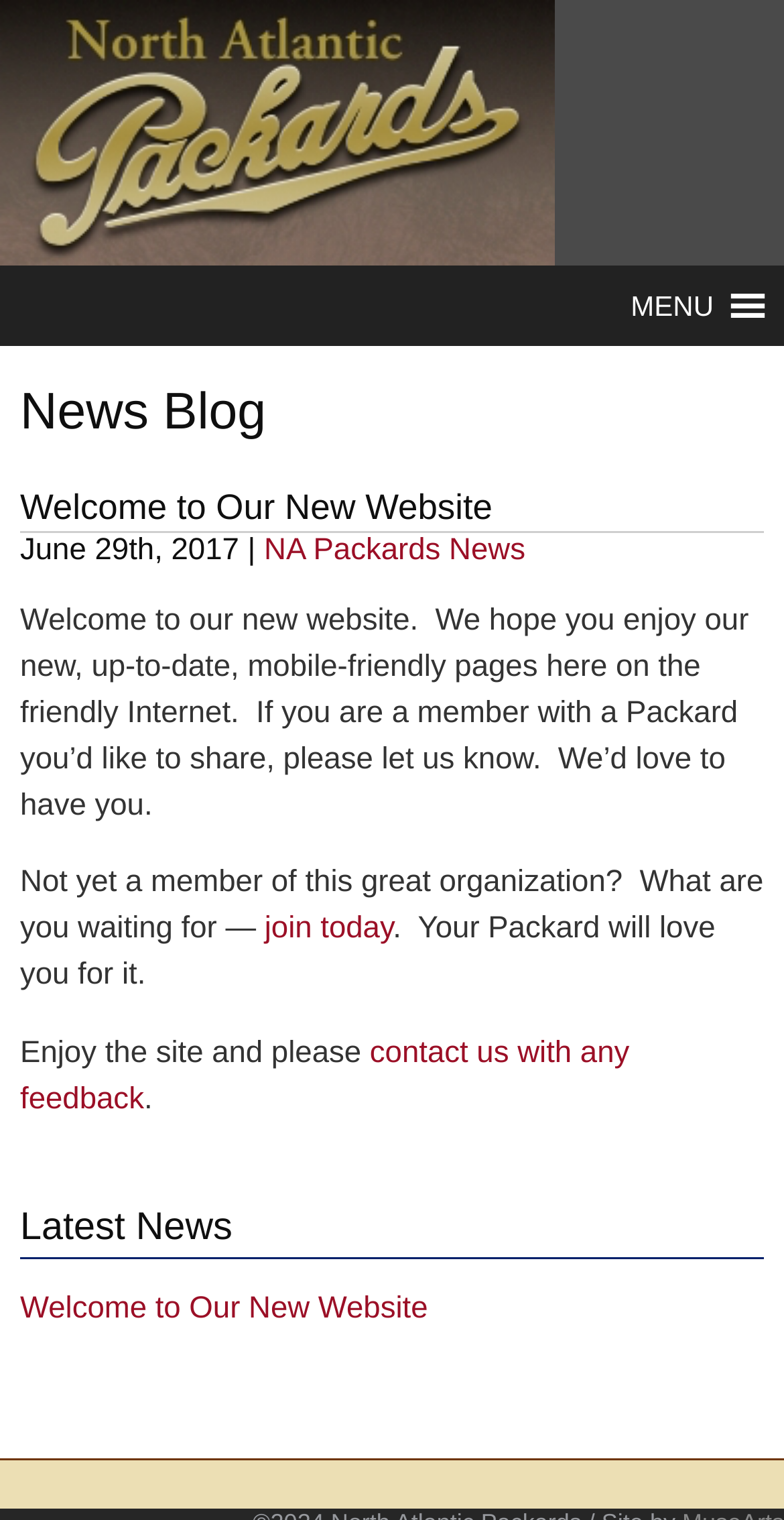What is the name of the organization?
Could you give a comprehensive explanation in response to this question?

The name of the organization can be found in the title of the webpage, which is 'Welcome to Our New Website - North Atlantic Packards'.